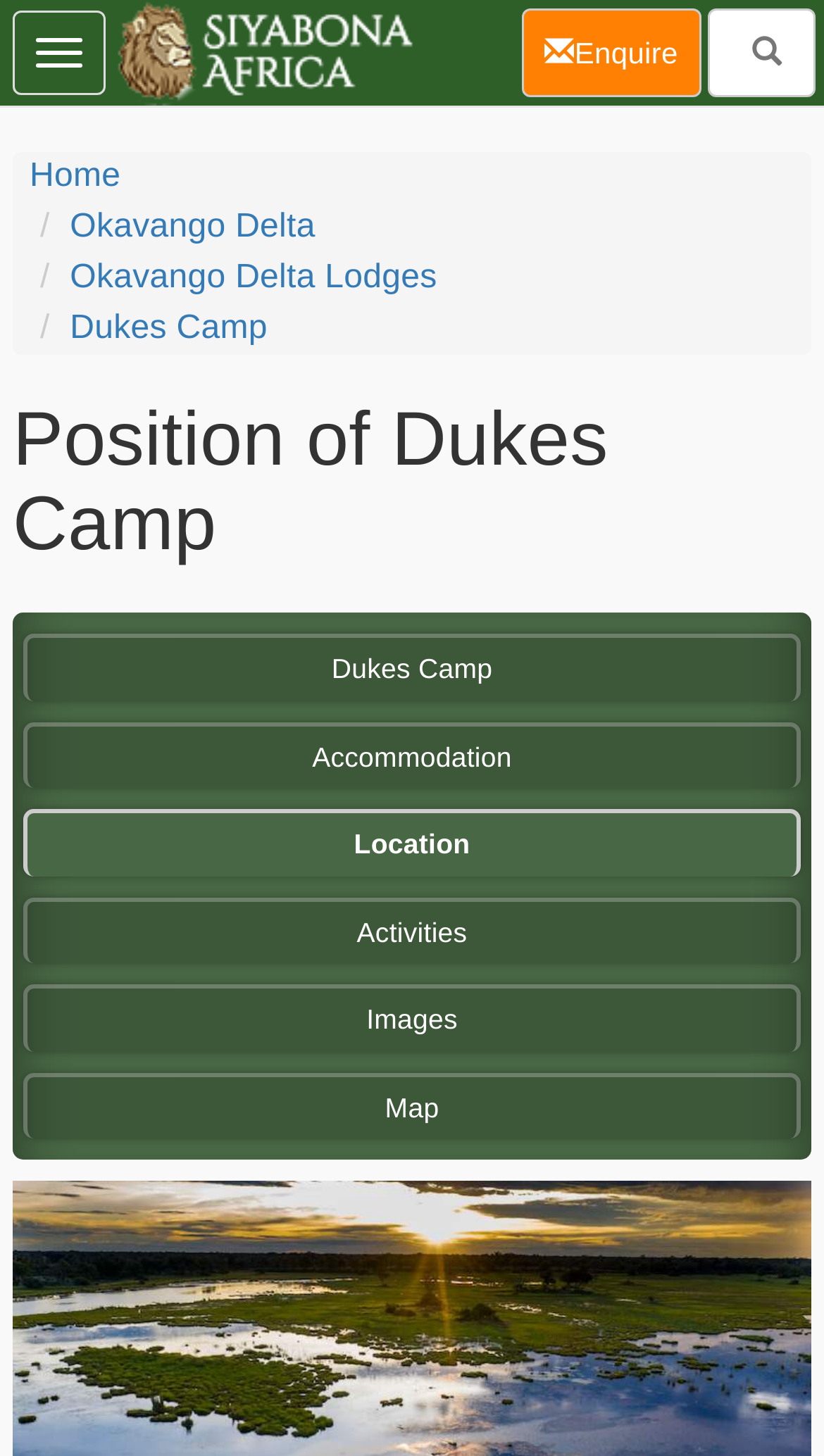What is the position of the 'Location' link?
Could you answer the question in a detailed manner, providing as much information as possible?

I looked at the links under the 'Position of Dukes Camp' heading and found that 'Location' is the fourth link, after 'Dukes Camp', 'Accommodation', and before 'Activities'.